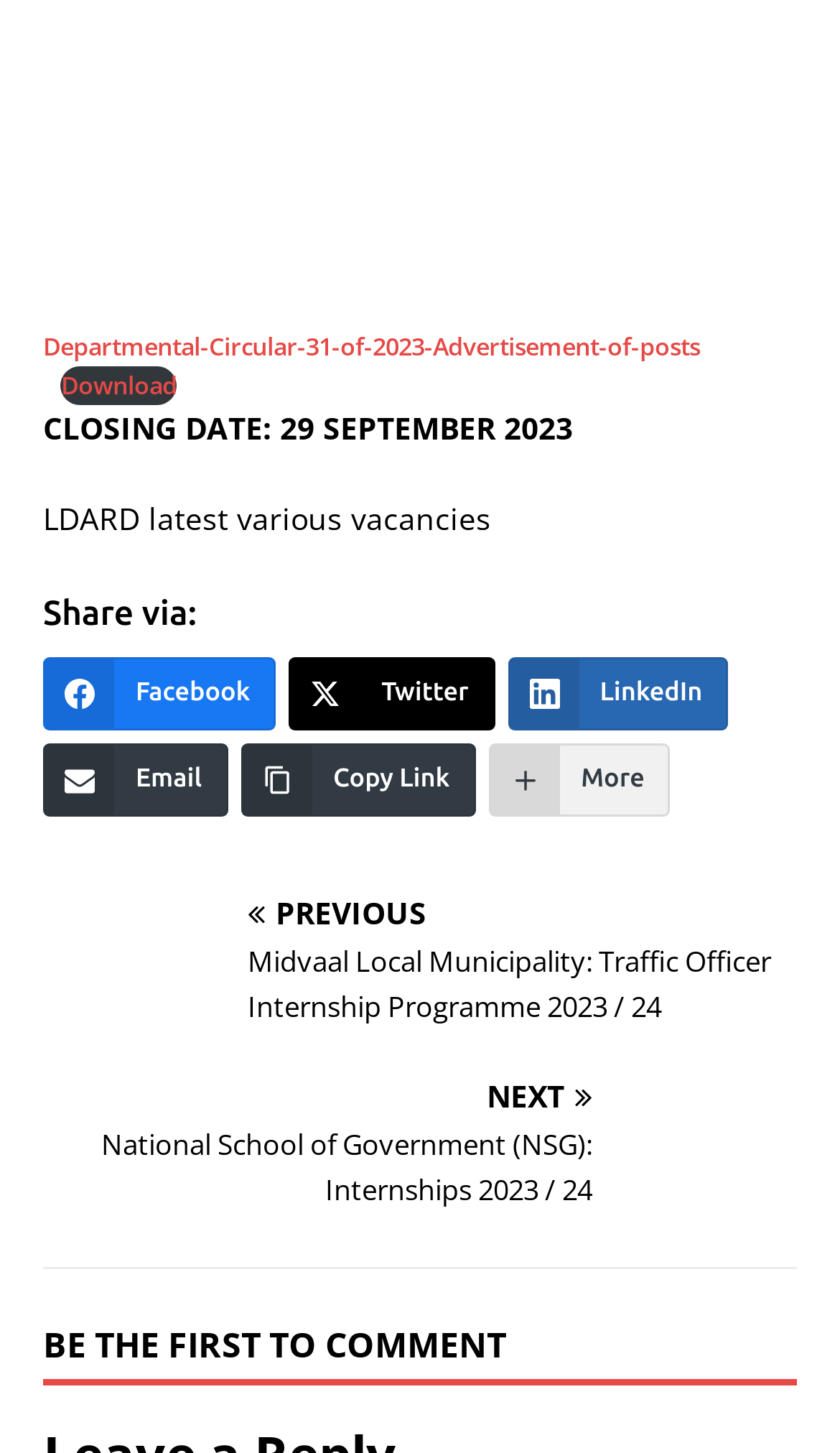Find the bounding box coordinates of the element you need to click on to perform this action: 'Download the file'. The coordinates should be represented by four float values between 0 and 1, in the format [left, top, right, bottom].

[0.073, 0.252, 0.211, 0.278]